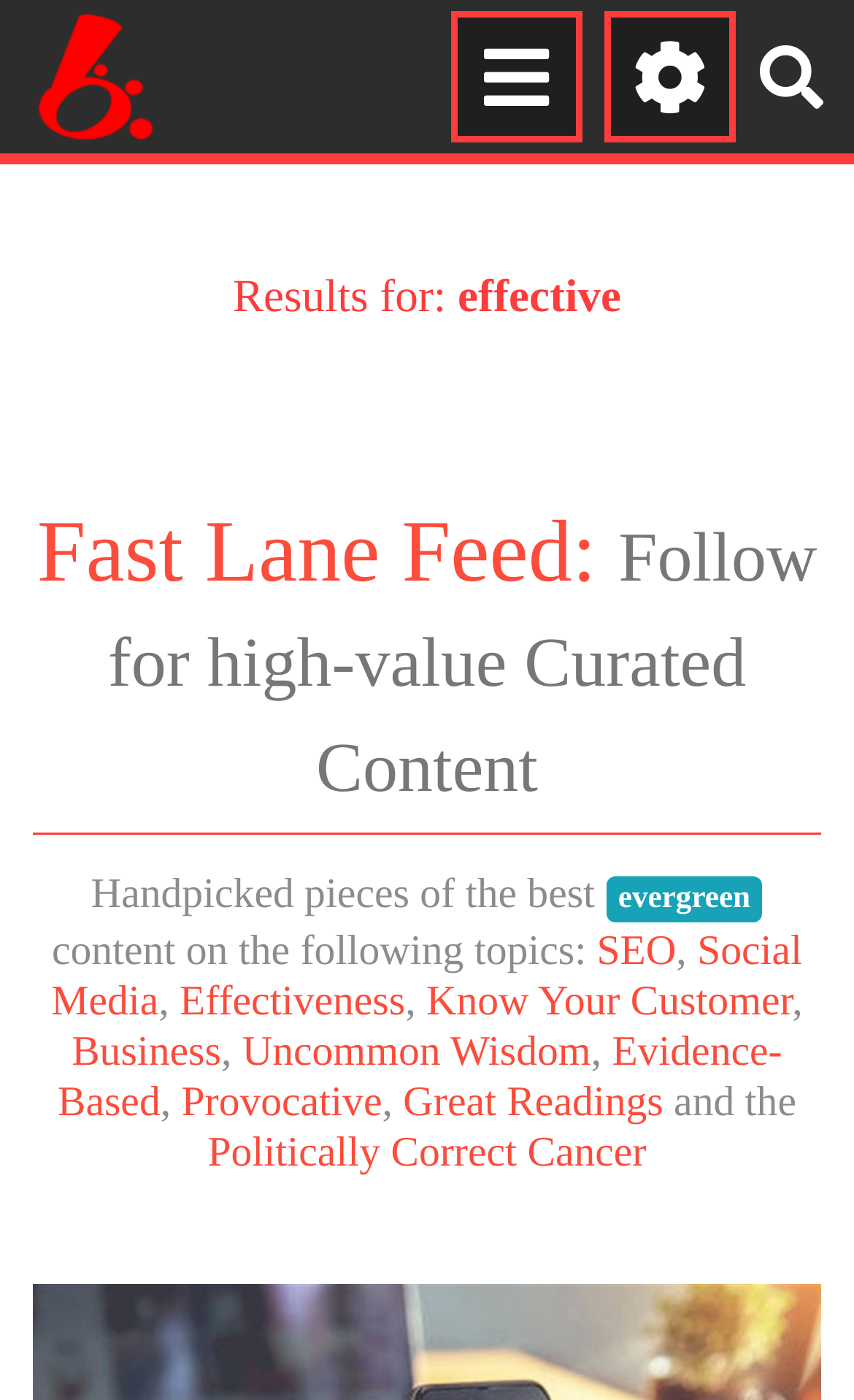Find and indicate the bounding box coordinates of the region you should select to follow the given instruction: "Explore the topic of SEO".

[0.699, 0.664, 0.792, 0.697]